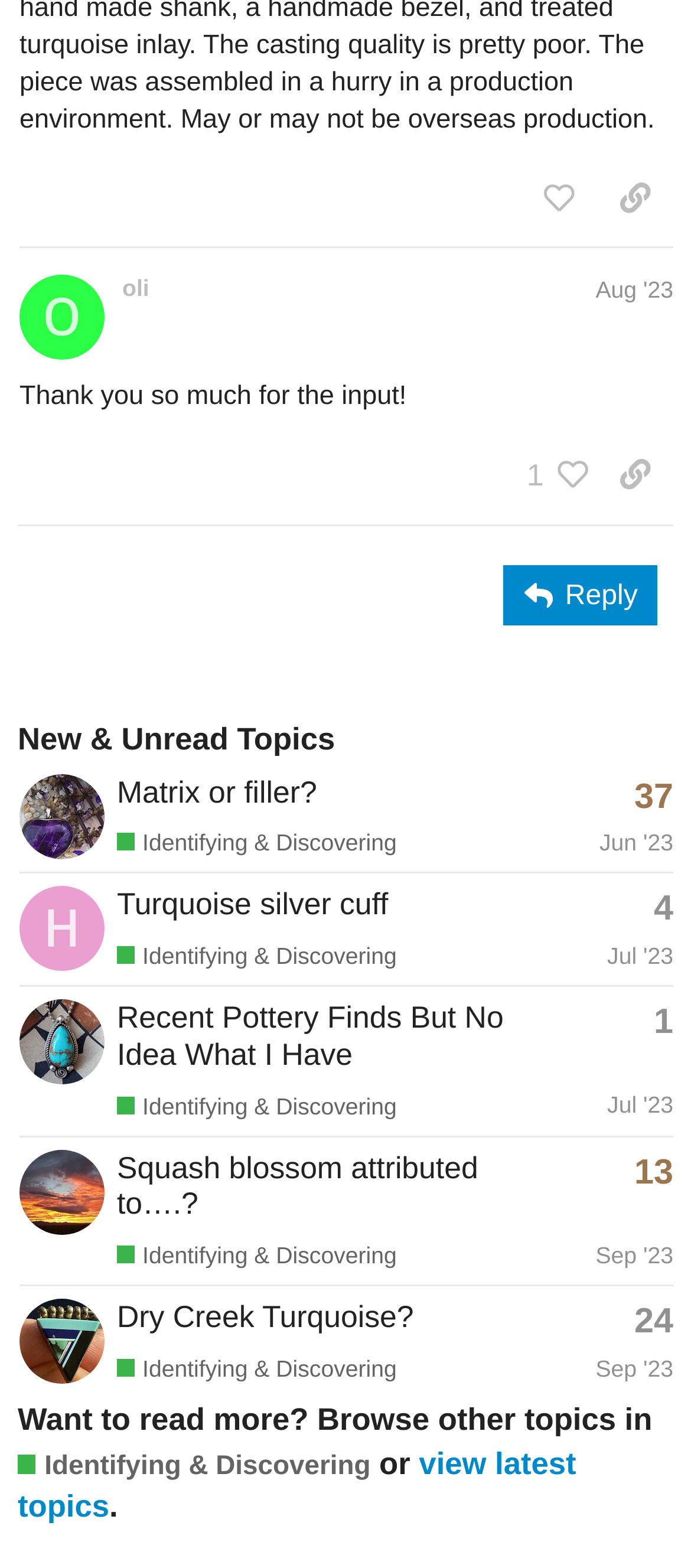Determine the bounding box coordinates for the clickable element to execute this instruction: "like this post". Provide the coordinates as four float numbers between 0 and 1, i.e., [left, top, right, bottom].

[0.753, 0.105, 0.864, 0.148]